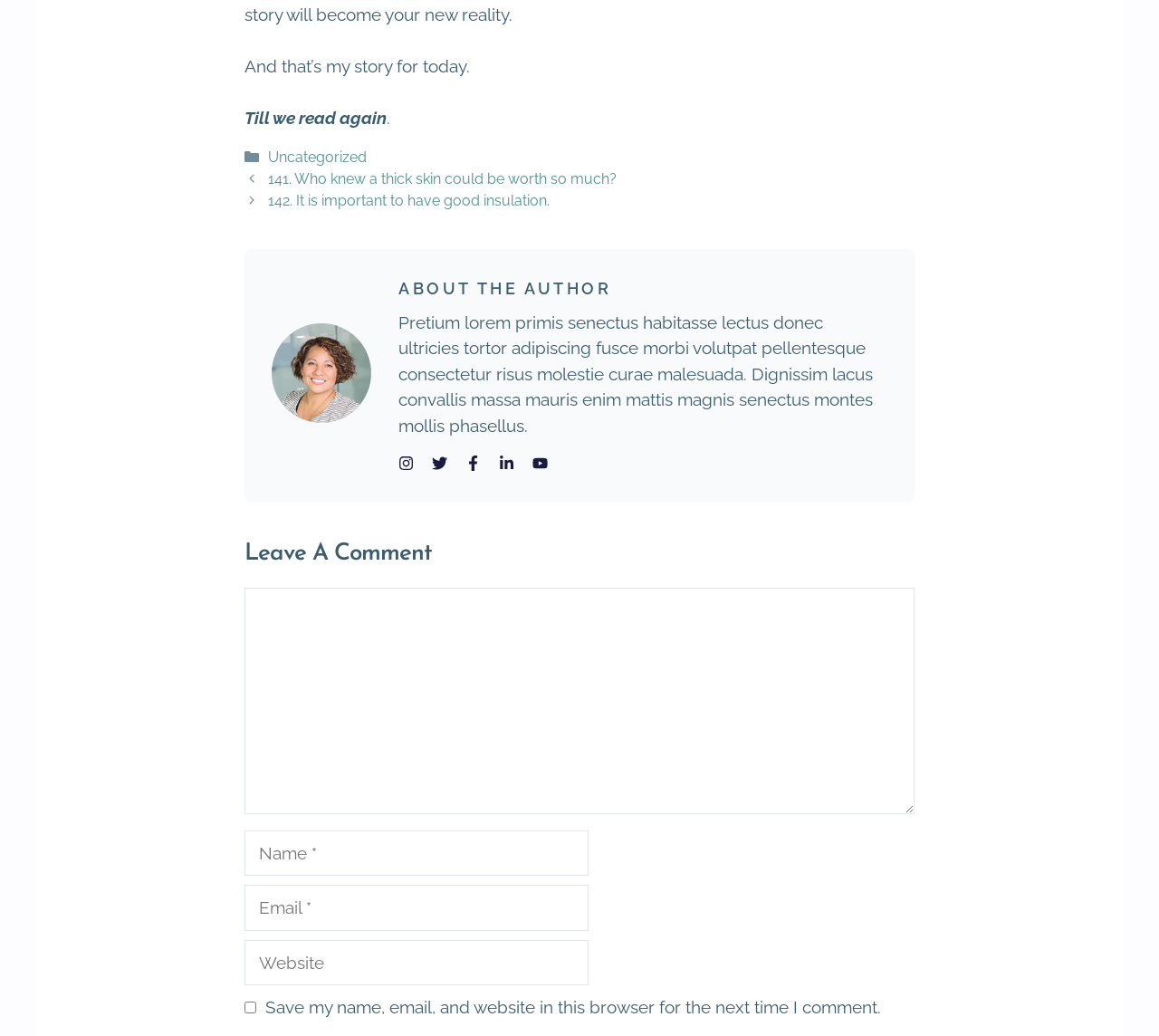Use a single word or phrase to answer the question:
What is the topic of the post above the author's information?

Thick skin